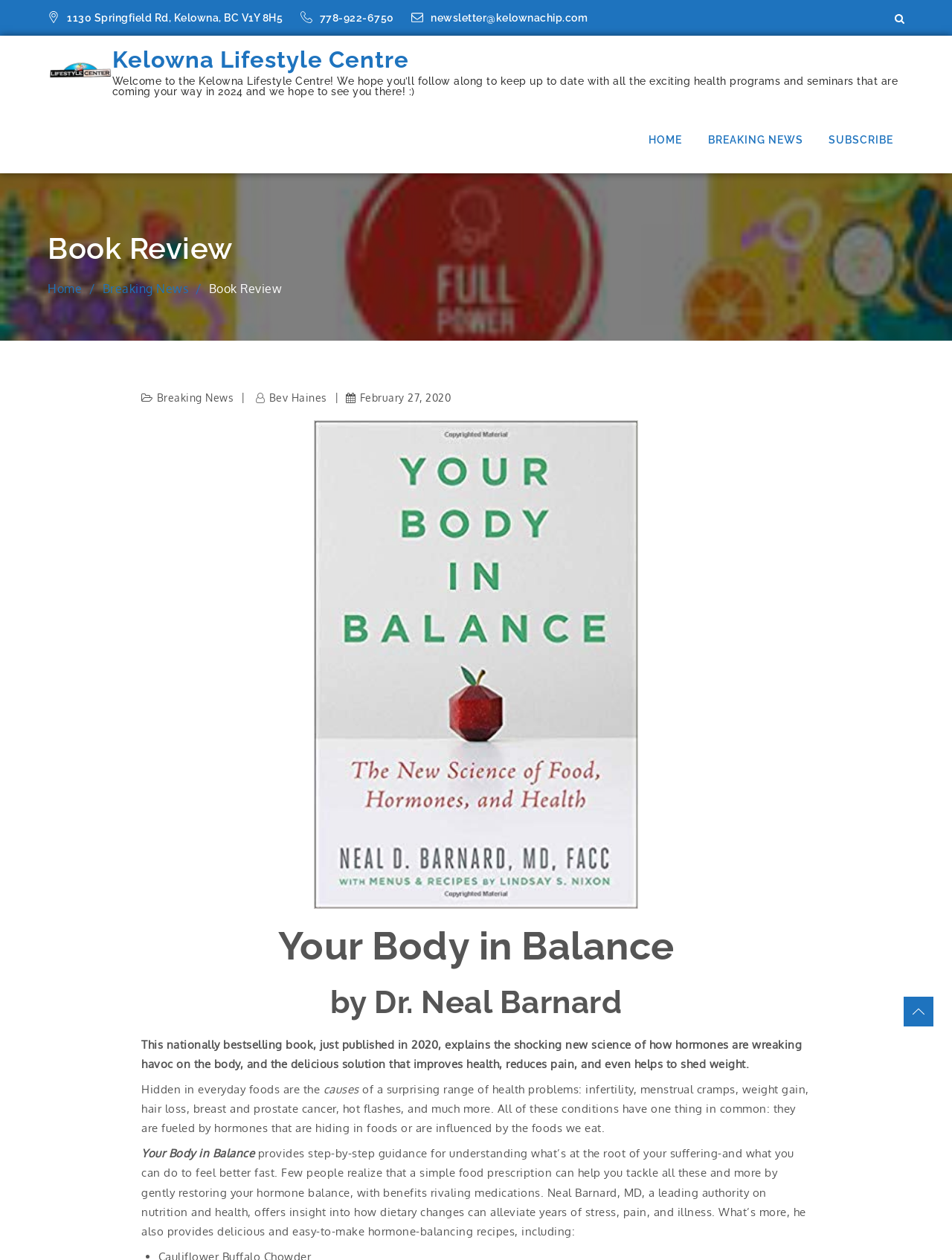Offer a comprehensive description of the webpage’s content and structure.

The webpage is about a book review of "Your Body in Balance" by Dr. Neal Barnard. At the top of the page, there is a section with the address "1130 Springfield Rd, Kelowna, BC V1Y 8H5" and phone number "778-922-6750" on the left, and an email address "newsletter@kelownachip.com" on the right. Below this section, there is a link to "Kelowna Lifestyle Centre" with an accompanying image.

The main content of the page is divided into two columns. On the left, there is a welcome message from the Kelowna Lifestyle Centre, inviting readers to follow along for updates on health programs and seminars in 2024. Below this, there are three links to "HOME", "BREAKING NEWS", and "SUBSCRIBE".

On the right, there is a table with a heading "Book Review" and a navigation menu with links to "Home" and "Breaking News". Below this, there is a section with links to "Breaking News" and the author's name "Bev Haines". There is also a date "February 27, 2020" with an accompanying time.

The main book review section starts with two headings, "Your Body in Balance" and "by Dr. Neal Barnard". The review describes the book as a nationally bestselling publication that explains how hormones in everyday foods can cause various health problems. The book provides guidance on understanding and addressing these issues through dietary changes and offers hormone-balancing recipes. The review is divided into several paragraphs, with the text flowing from top to bottom.